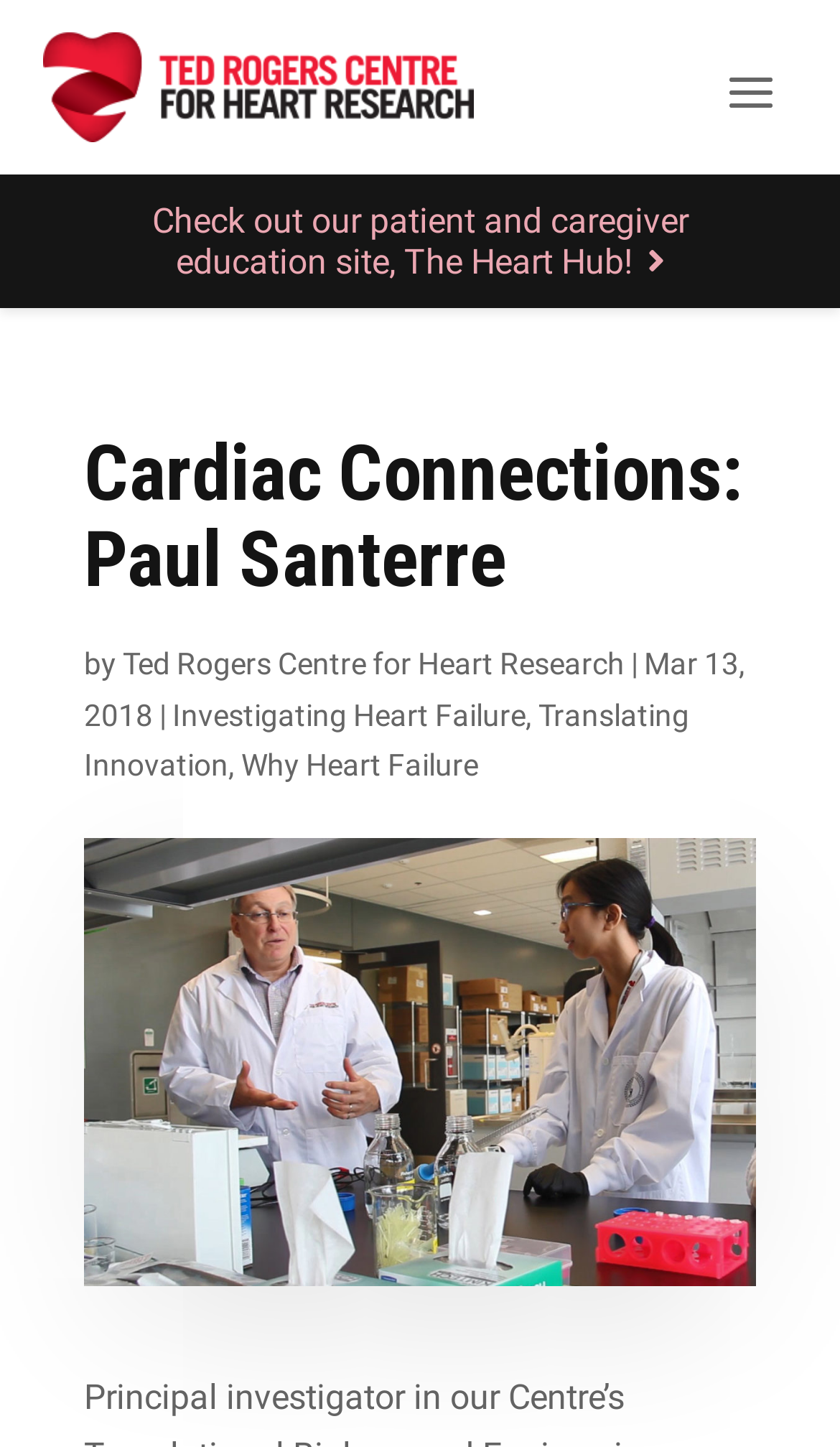Offer a detailed account of what is visible on the webpage.

The webpage is about Cardiac Connections, specifically featuring Paul Santerre from the Ted Rogers Centre for Heart Research. At the top left, there is a link to an external site. Below it, there is a prominent heading that displays the title "Cardiac Connections: Paul Santerre". To the right of the heading, there is a link to the Ted Rogers Centre for Heart Research, separated by a vertical bar and the text "by". 

On the same horizontal level, there is a date "Mar 13, 2018" located at the top right. Below the heading, there are three links arranged horizontally, labeled "Investigating Heart Failure", "Translating Innovation", and "Why Heart Failure", respectively from left to right.